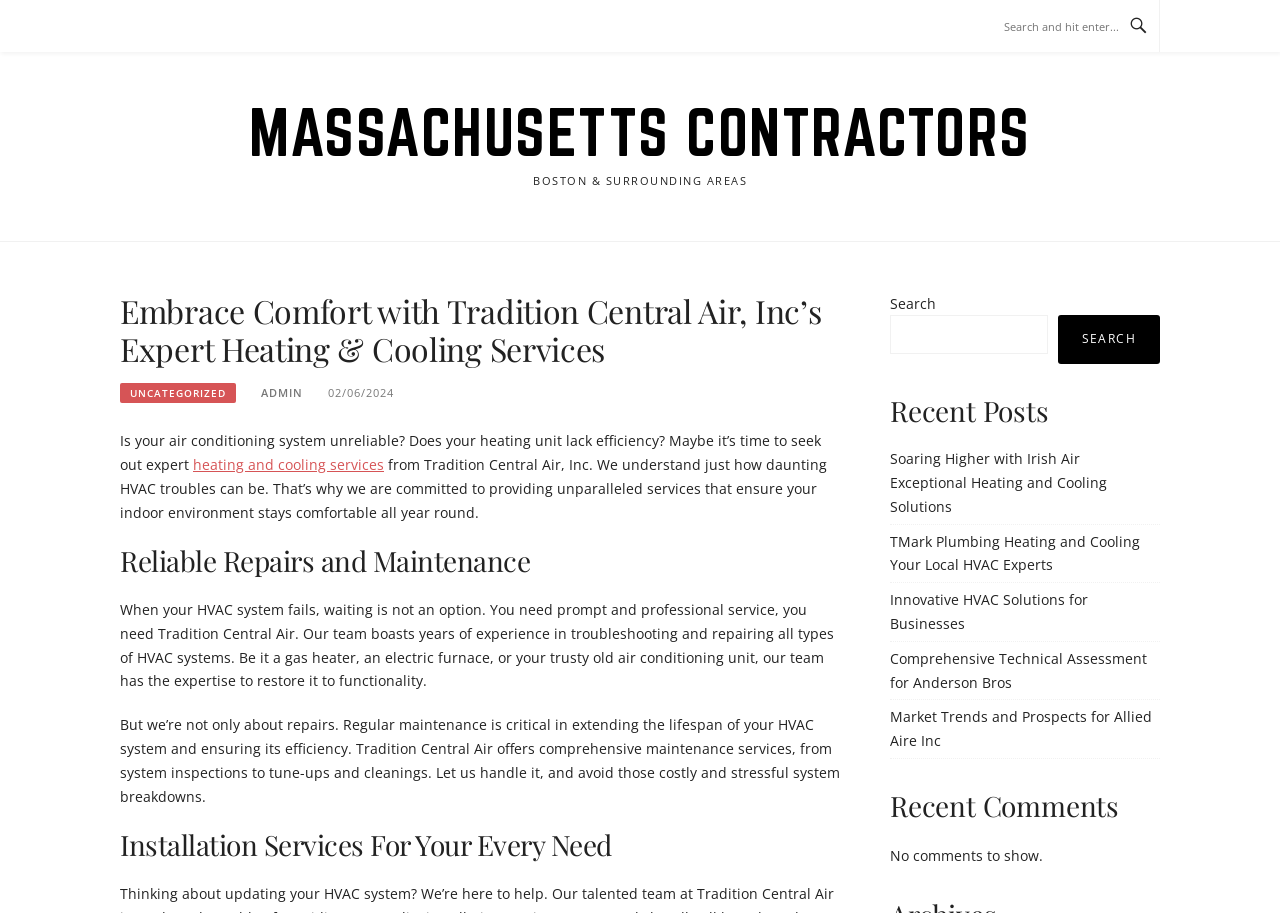Show the bounding box coordinates for the element that needs to be clicked to execute the following instruction: "Read more about heating and cooling services". Provide the coordinates in the form of four float numbers between 0 and 1, i.e., [left, top, right, bottom].

[0.151, 0.498, 0.3, 0.519]